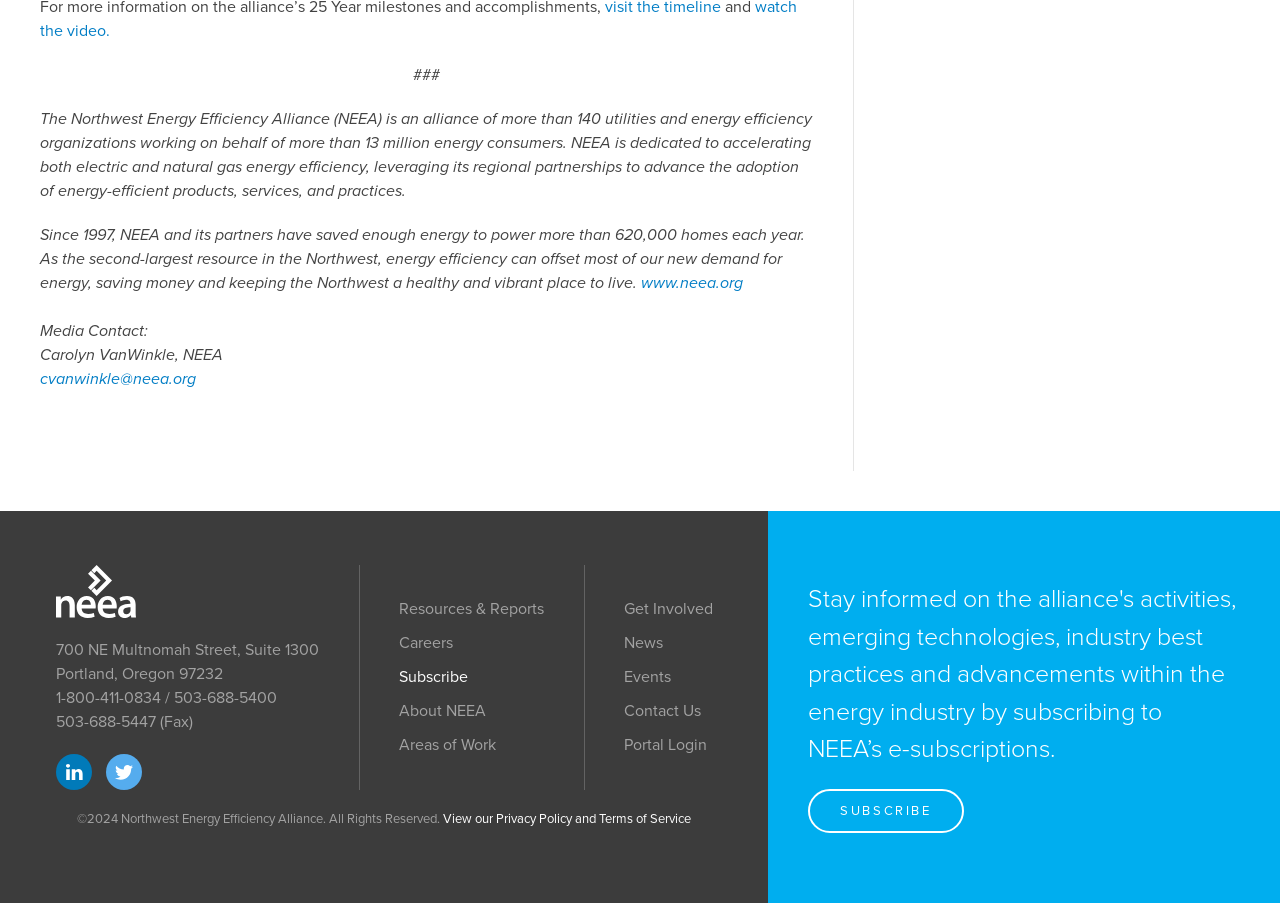Respond to the question below with a single word or phrase:
What is the name of the organization?

Northwest Energy Efficiency Alliance